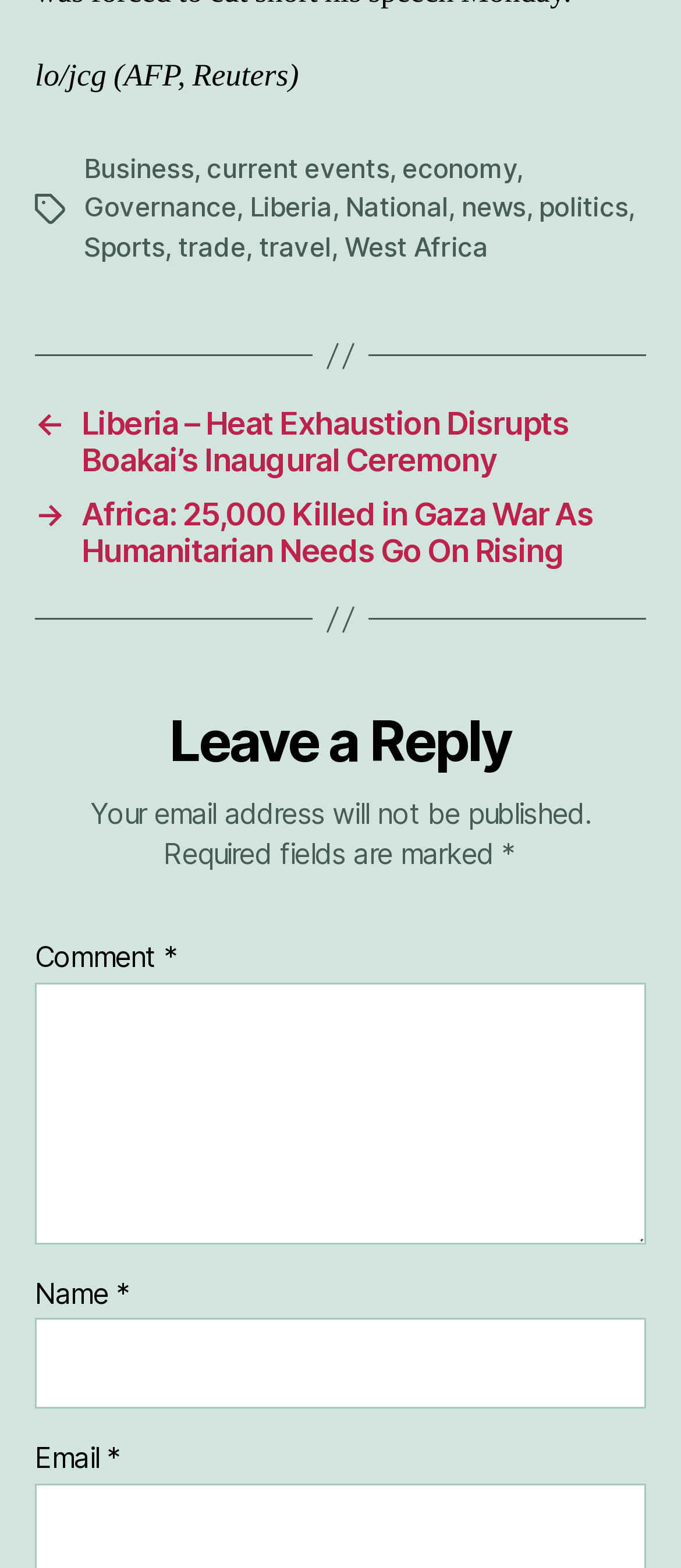Please find the bounding box coordinates of the element that you should click to achieve the following instruction: "Enter your name in the 'Name *' textbox". The coordinates should be presented as four float numbers between 0 and 1: [left, top, right, bottom].

[0.051, 0.841, 0.949, 0.899]